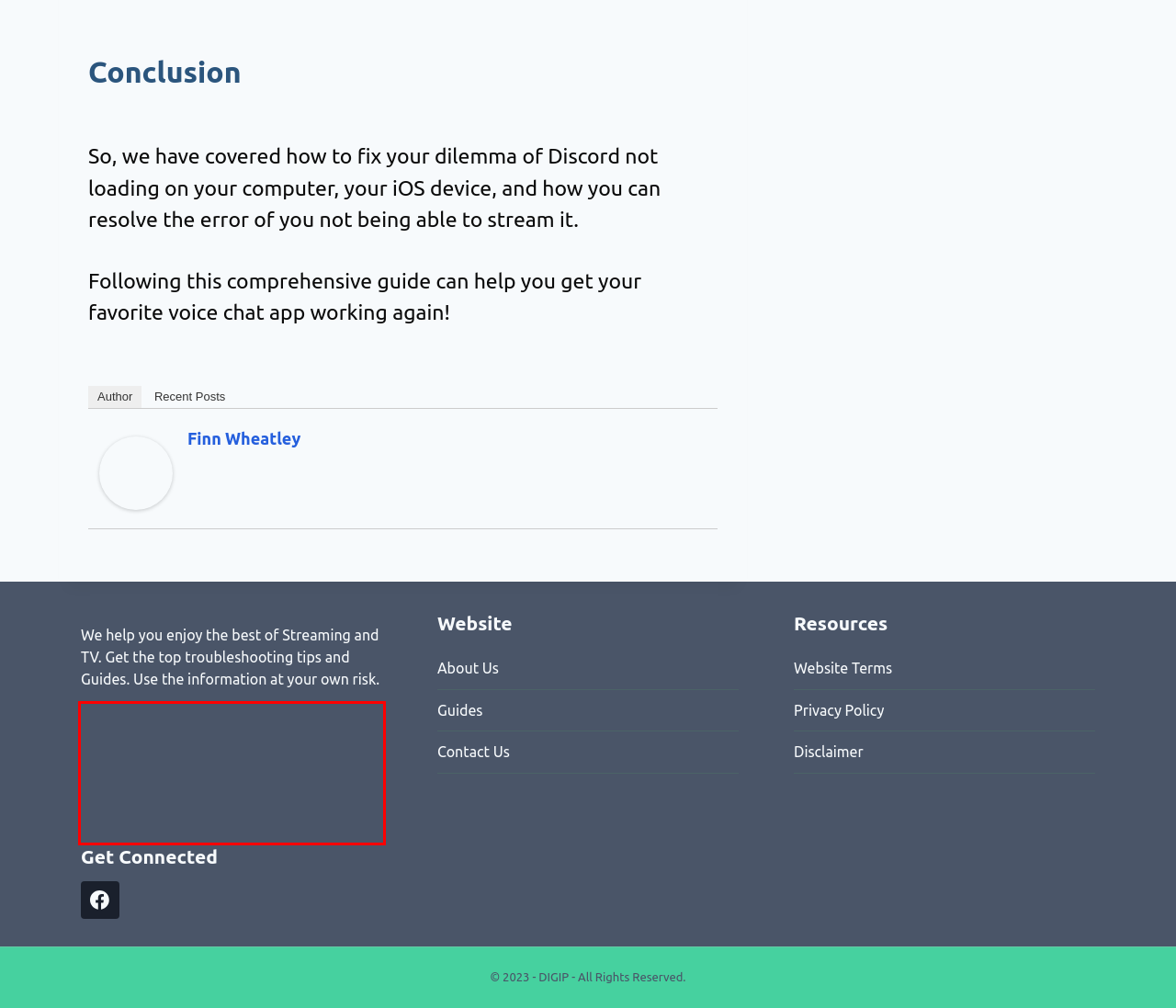Observe the provided screenshot of a webpage with a red bounding box around a specific UI element. Choose the webpage description that best fits the new webpage after you click on the highlighted element. These are your options:
A. Terms And Conditions - SenseMother
B. How To Resolve Discord Not Loading... | Protected by DMCA.com
C. Guides - SenseMother
D. What Can You Do With Google Home Mini? (Top 12 Choices!)
E. ‎Discord - Chat, Talk & Hangout on the App Store
F. Privacy Policy - SenseMother
G. About Us
H. Troubleshoot - SenseMother

B